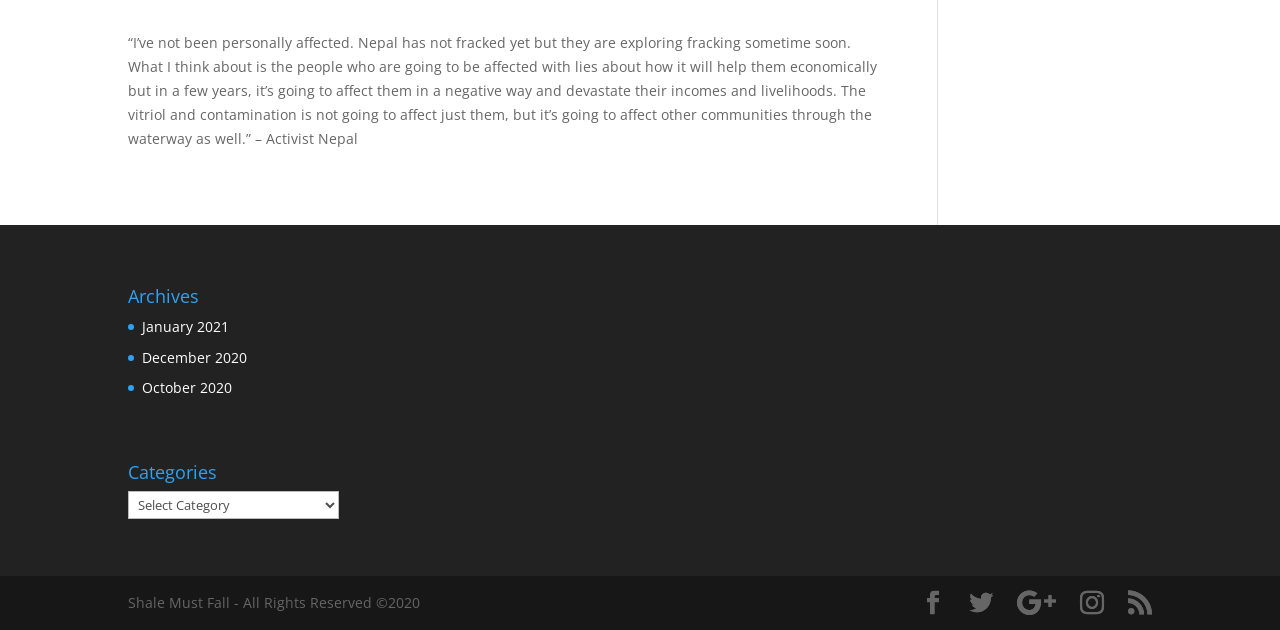Please pinpoint the bounding box coordinates for the region I should click to adhere to this instruction: "View archives for January 2021".

[0.111, 0.503, 0.179, 0.533]